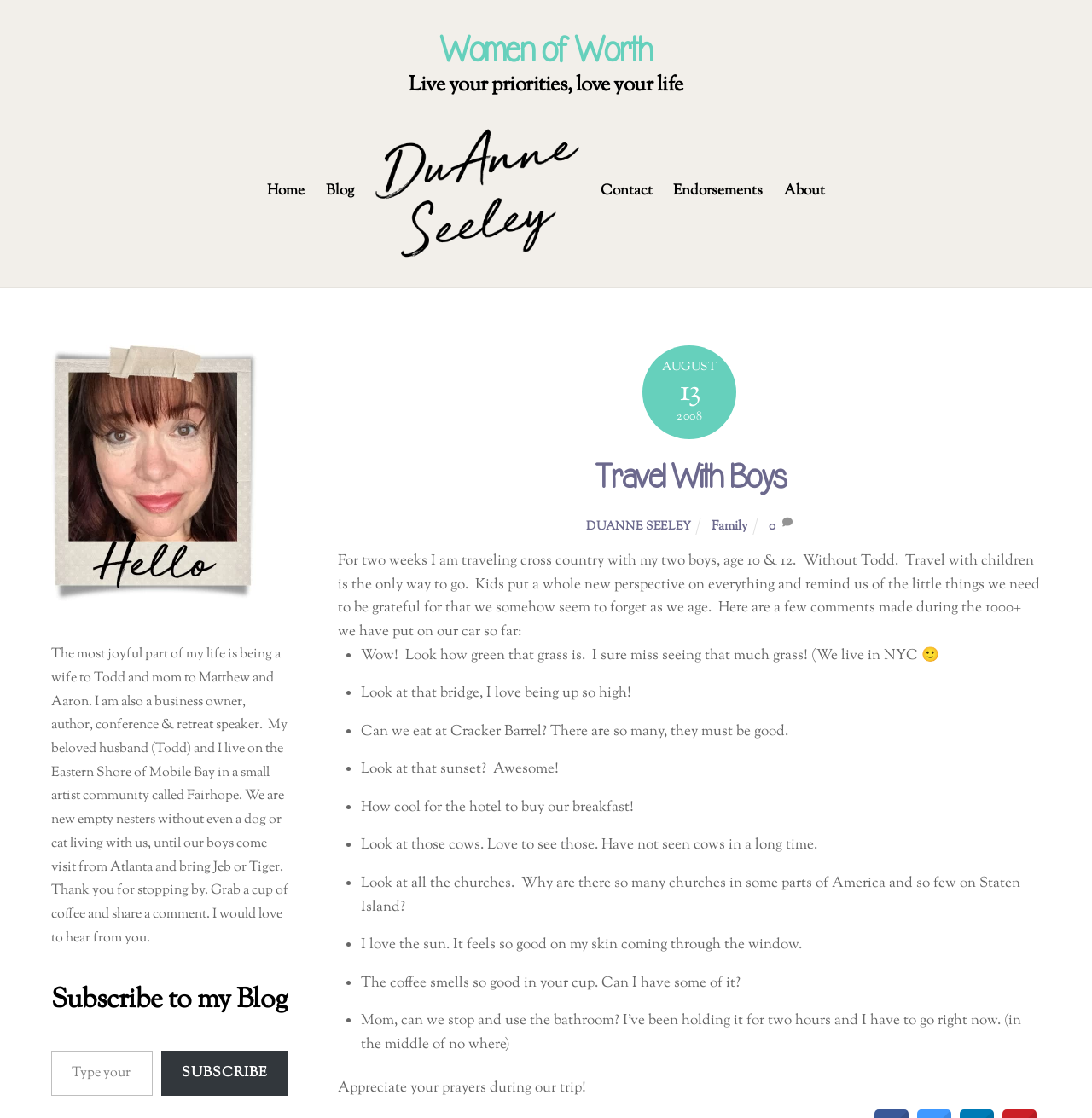Determine the bounding box coordinates of the element's region needed to click to follow the instruction: "Contact DuAnne Seeley". Provide these coordinates as four float numbers between 0 and 1, formatted as [left, top, right, bottom].

[0.542, 0.153, 0.606, 0.19]